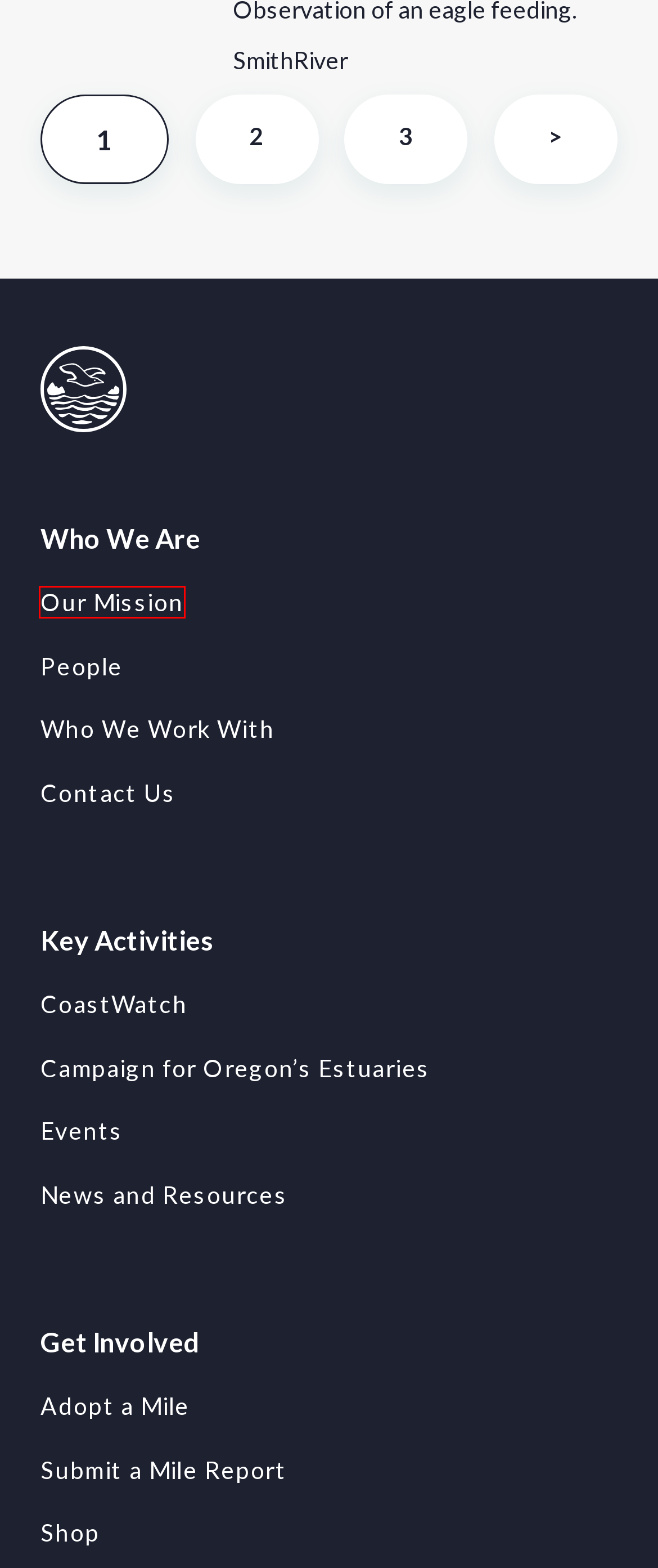You are provided with a screenshot of a webpage that includes a red rectangle bounding box. Please choose the most appropriate webpage description that matches the new webpage after clicking the element within the red bounding box. Here are the candidates:
A. News, Videos, and Resources | Oregon Shores Conservation Coalition
B. Campaign for Oregon's Estuaries | Oregon Shores Conservation Coalition
C. Shop | Oregon Shores Conservation Coalition
D. Contact Us | Oregon Shores Conservation Coalition
E. Submit a Mile Report | Oregon Shores Conservation Coalition
F. What We Do | Oregon Shores Conservation Coalition
G. CoastWatch | Oregon Shores Conservation Coalition
H. Who We Are | Oregon Shores Conservation Coalition

F